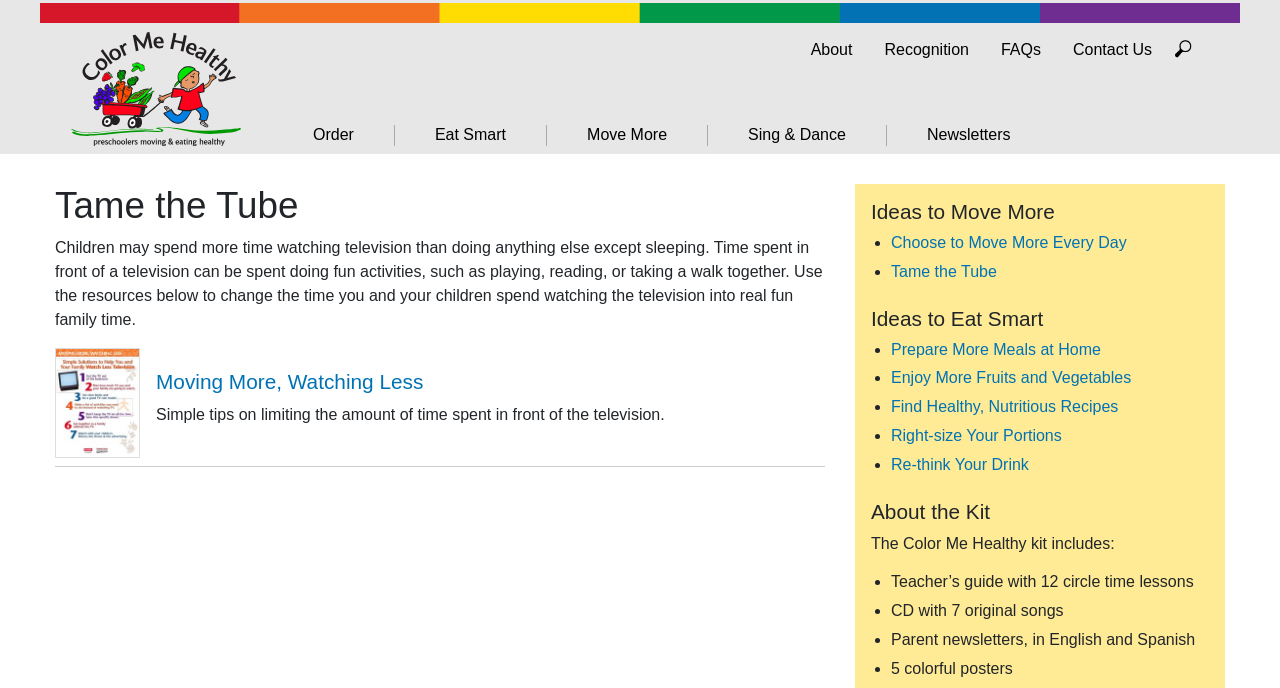Can you find the bounding box coordinates of the area I should click to execute the following instruction: "Click the 'Order' link"?

[0.213, 0.182, 0.308, 0.212]